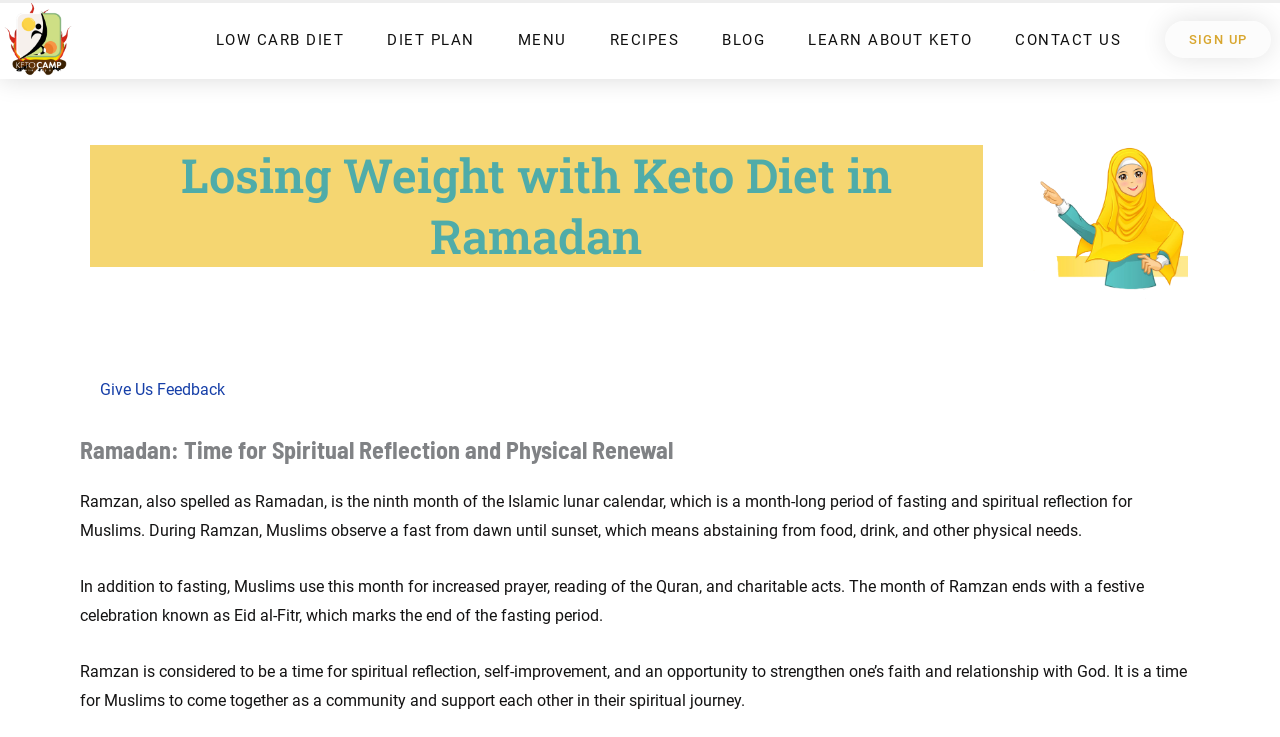Extract the bounding box for the UI element that matches this description: "IP Geolocation Powered by IP2Location.com".

None